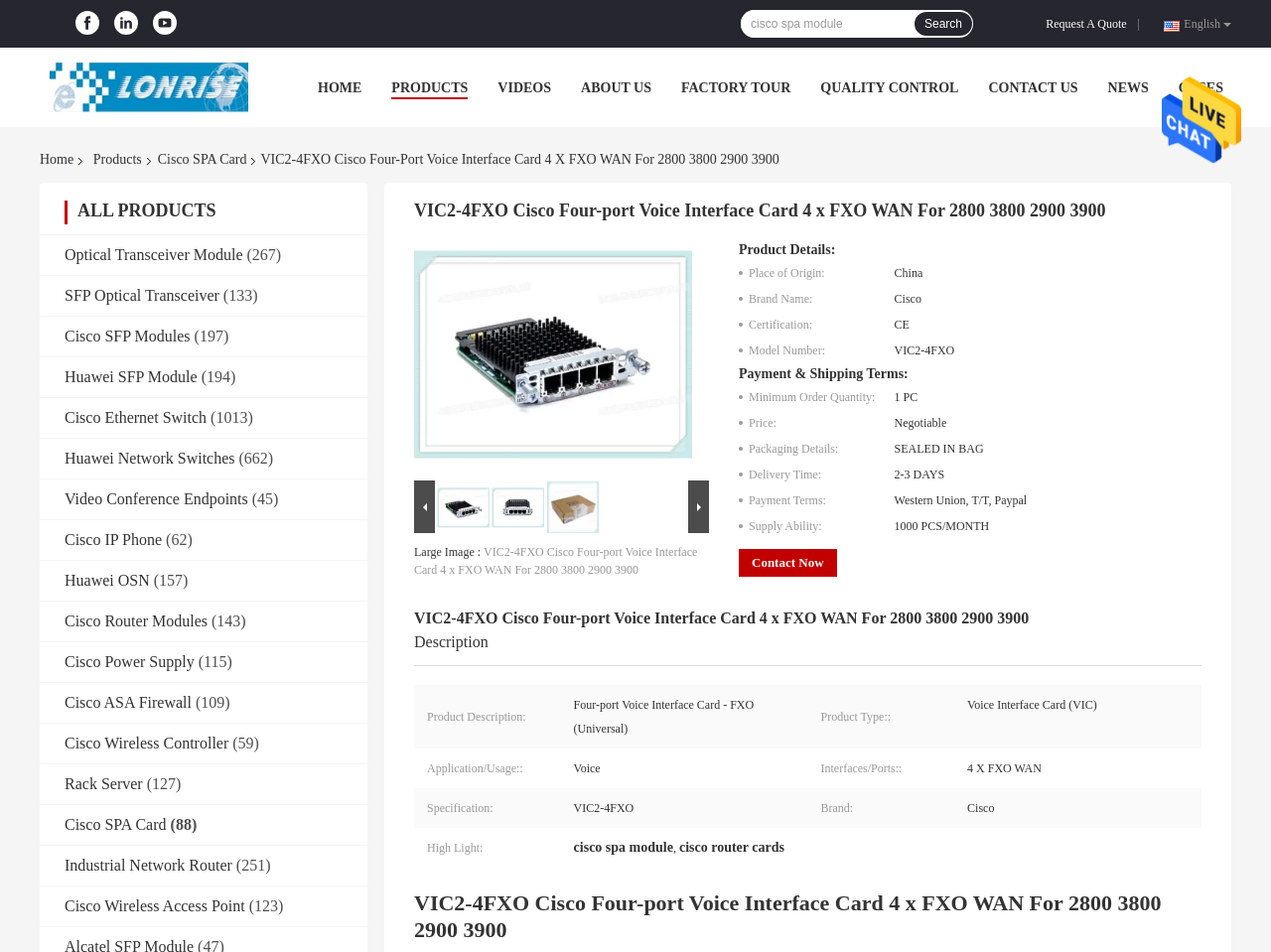How many navigation links are there?
Please answer the question as detailed as possible based on the image.

I counted the number of navigation links by looking at the links on the top navigation bar and found 8 links, including HOME, PRODUCTS, VIDEOS, ABOUT US, and more.